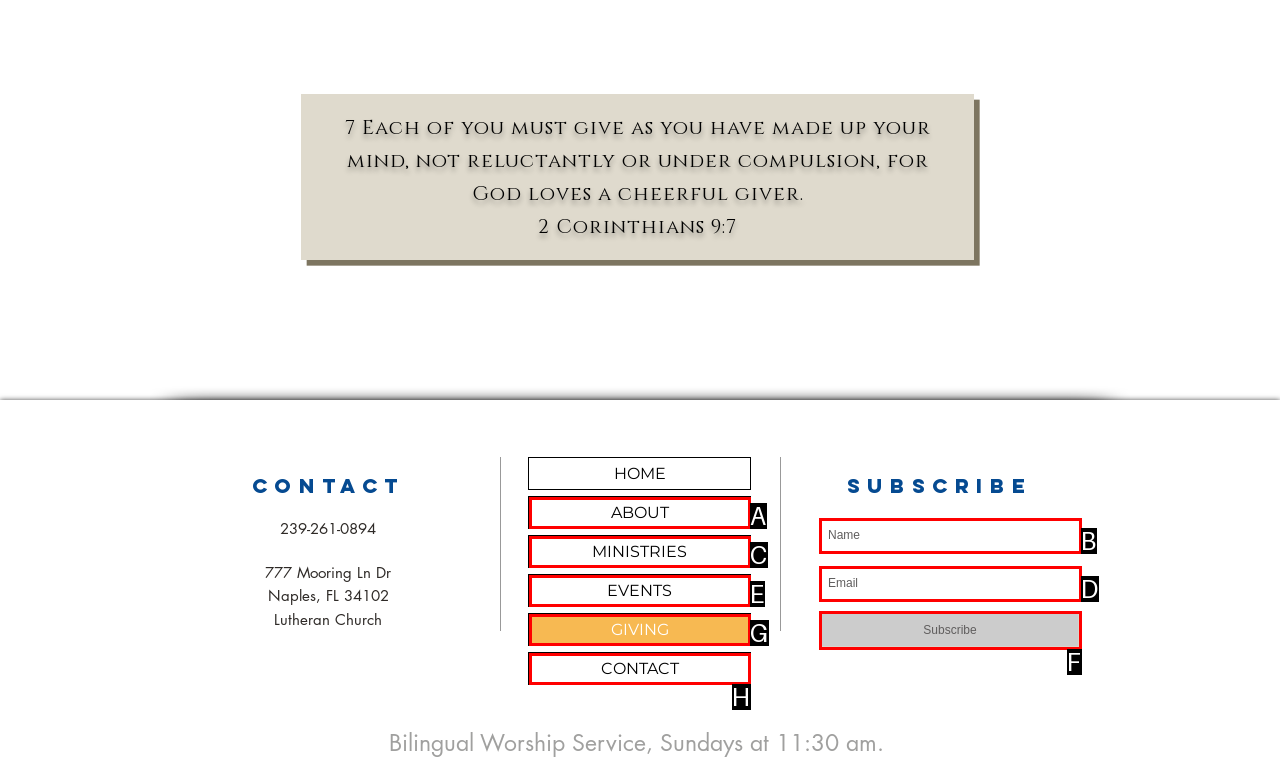Identify the HTML element that best fits the description: aria-label="Name" name="name" placeholder="Name". Respond with the letter of the corresponding element.

B